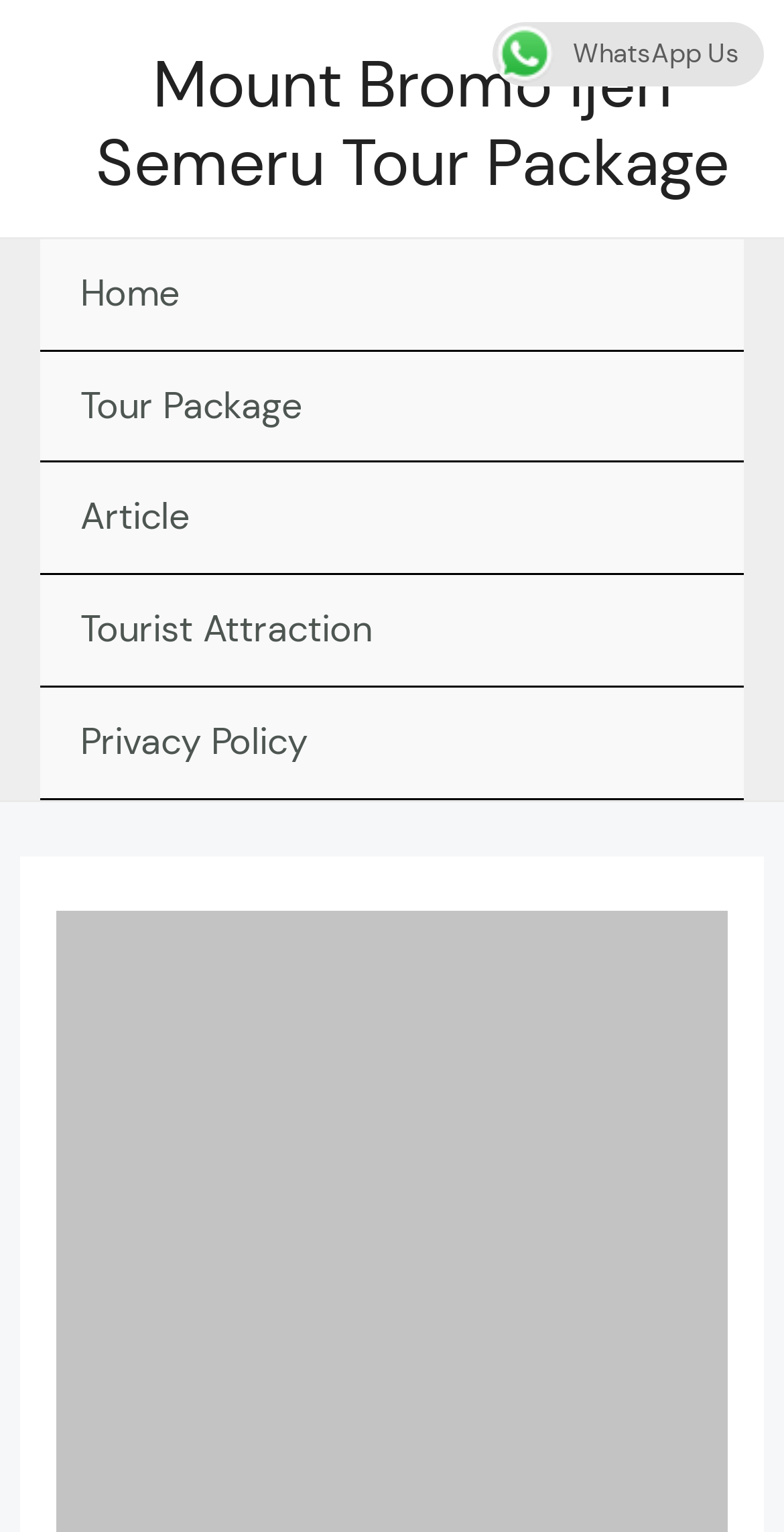How many navigation links are there? Examine the screenshot and reply using just one word or a brief phrase.

6